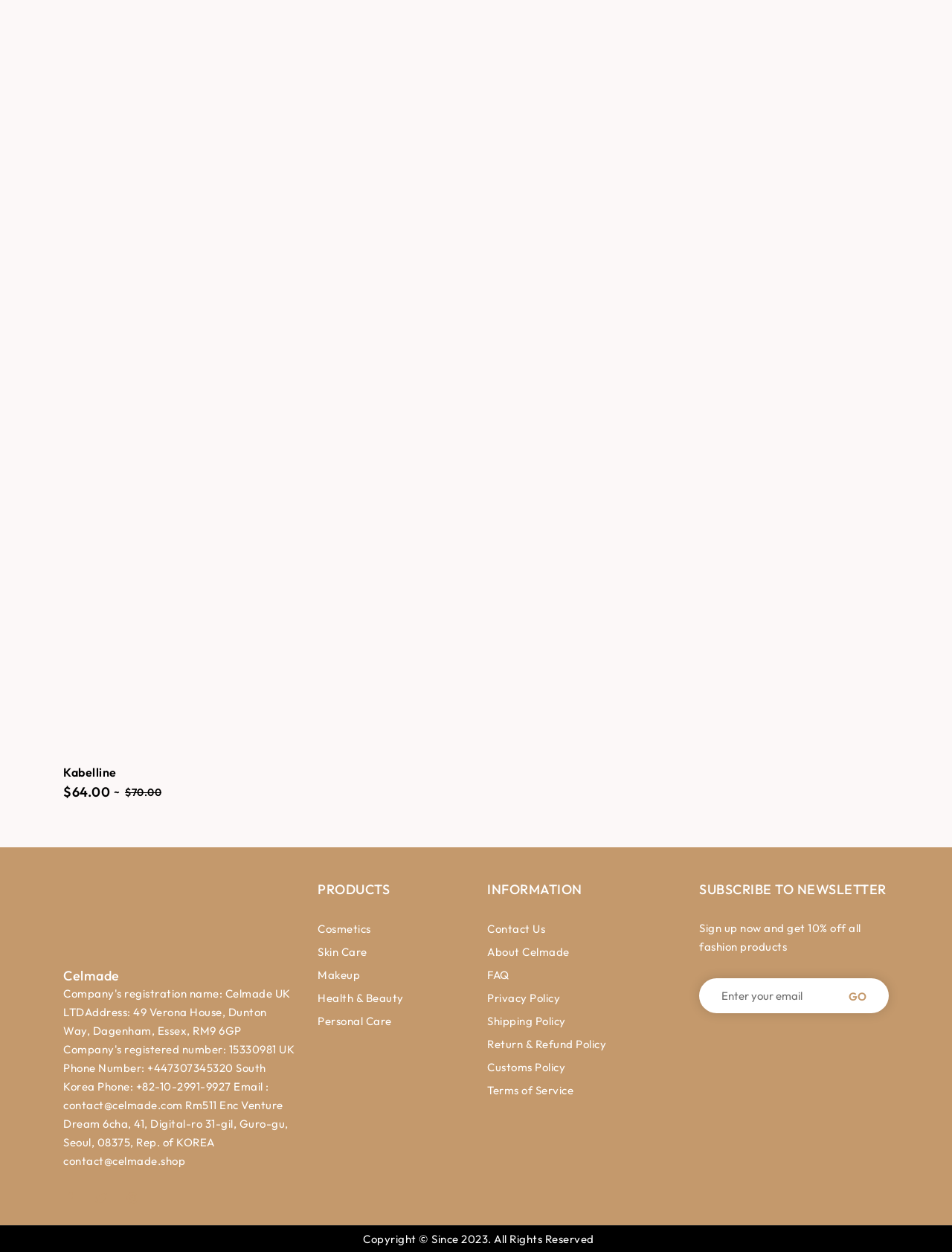Determine the bounding box coordinates for the region that must be clicked to execute the following instruction: "View Cosmetics".

[0.334, 0.736, 0.389, 0.748]